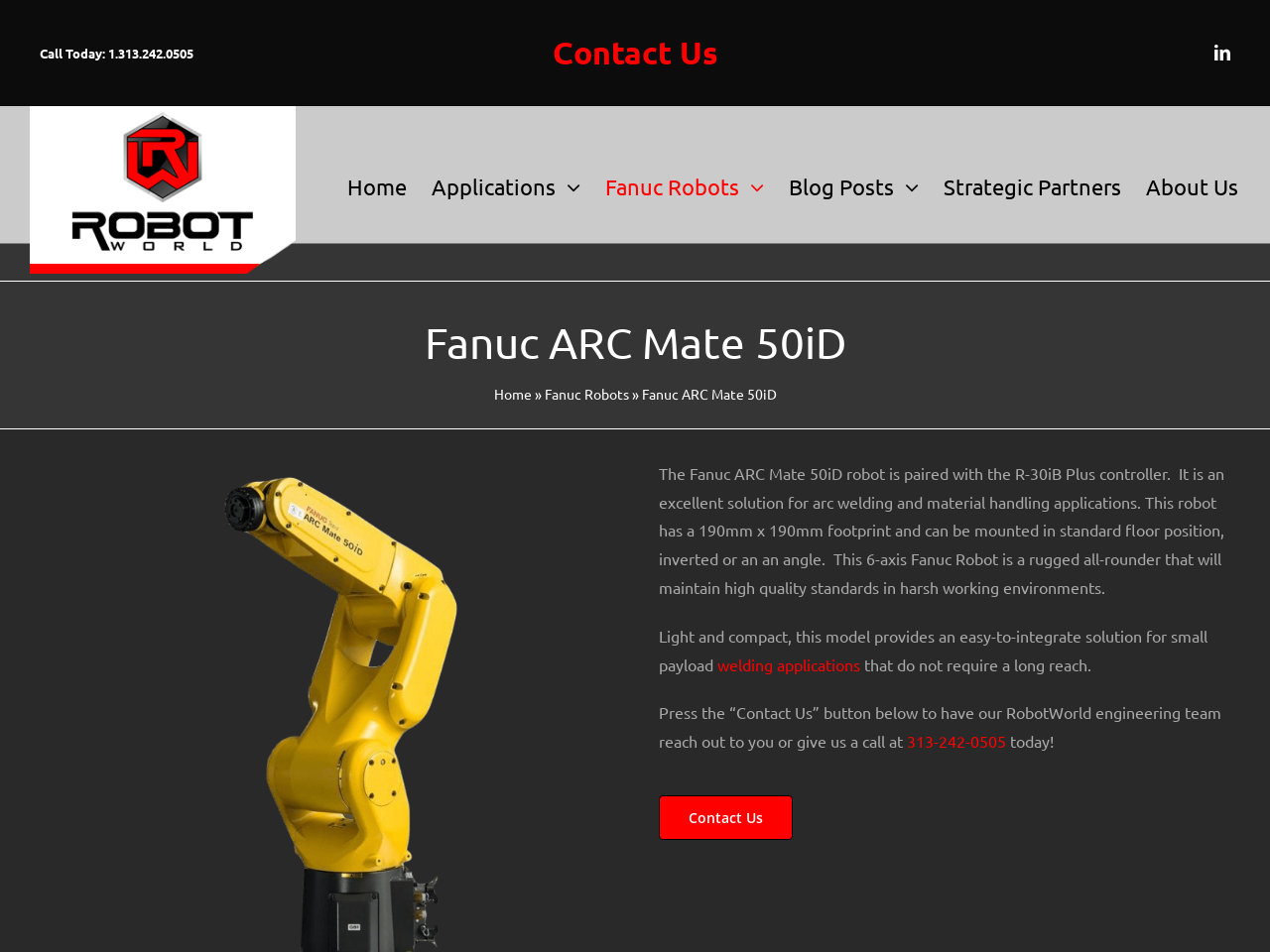Can you pinpoint the bounding box coordinates for the clickable element required for this instruction: "Go to Home page"? The coordinates should be four float numbers between 0 and 1, i.e., [left, top, right, bottom].

[0.273, 0.155, 0.32, 0.238]